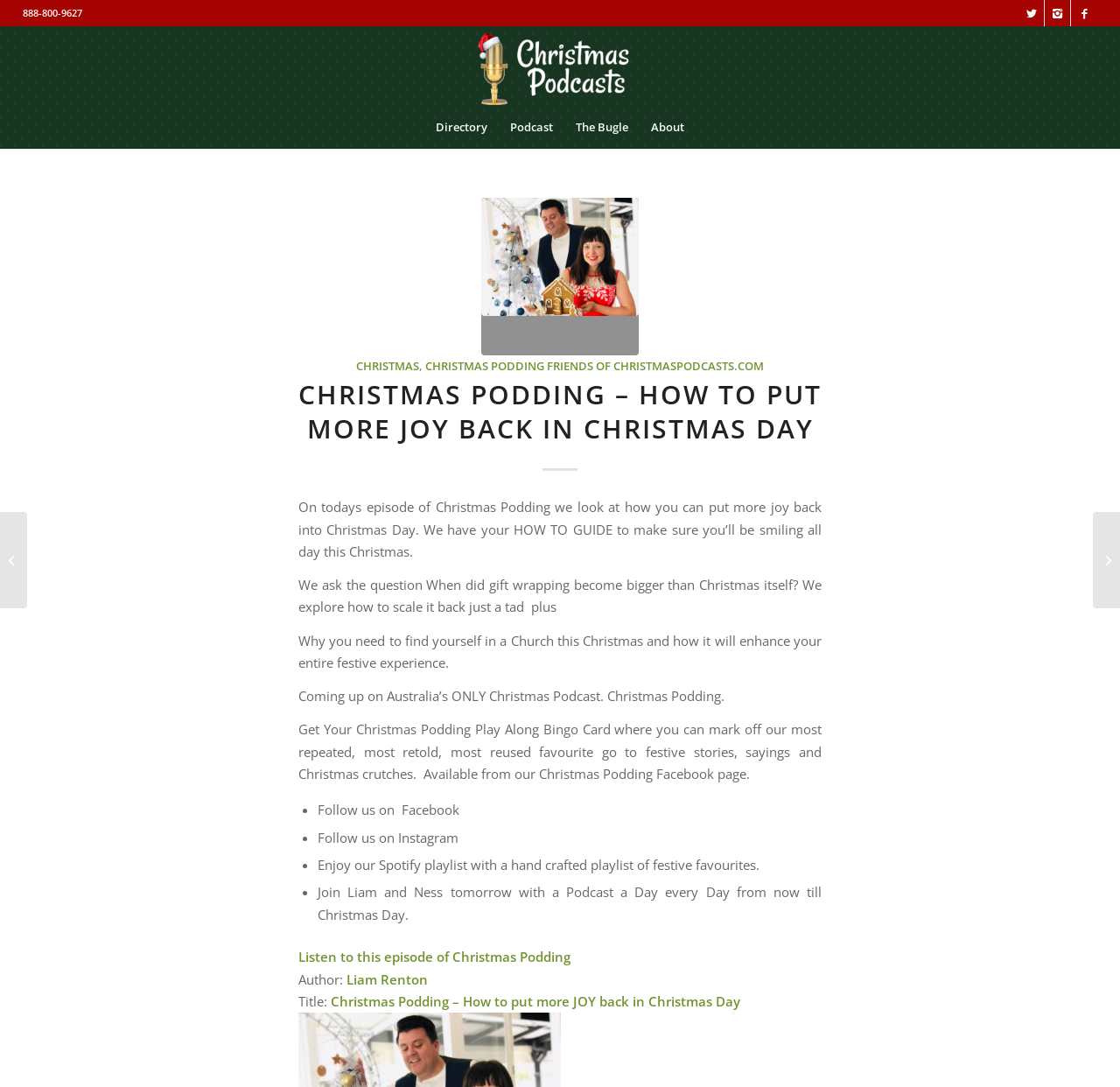How many links are there in the navigation menu?
Please provide a detailed and comprehensive answer to the question.

The navigation menu is located at the top of the webpage and contains four links: 'Directory', 'Podcast', 'The Bugle', and 'About'. These links can be used to access different sections of the website.